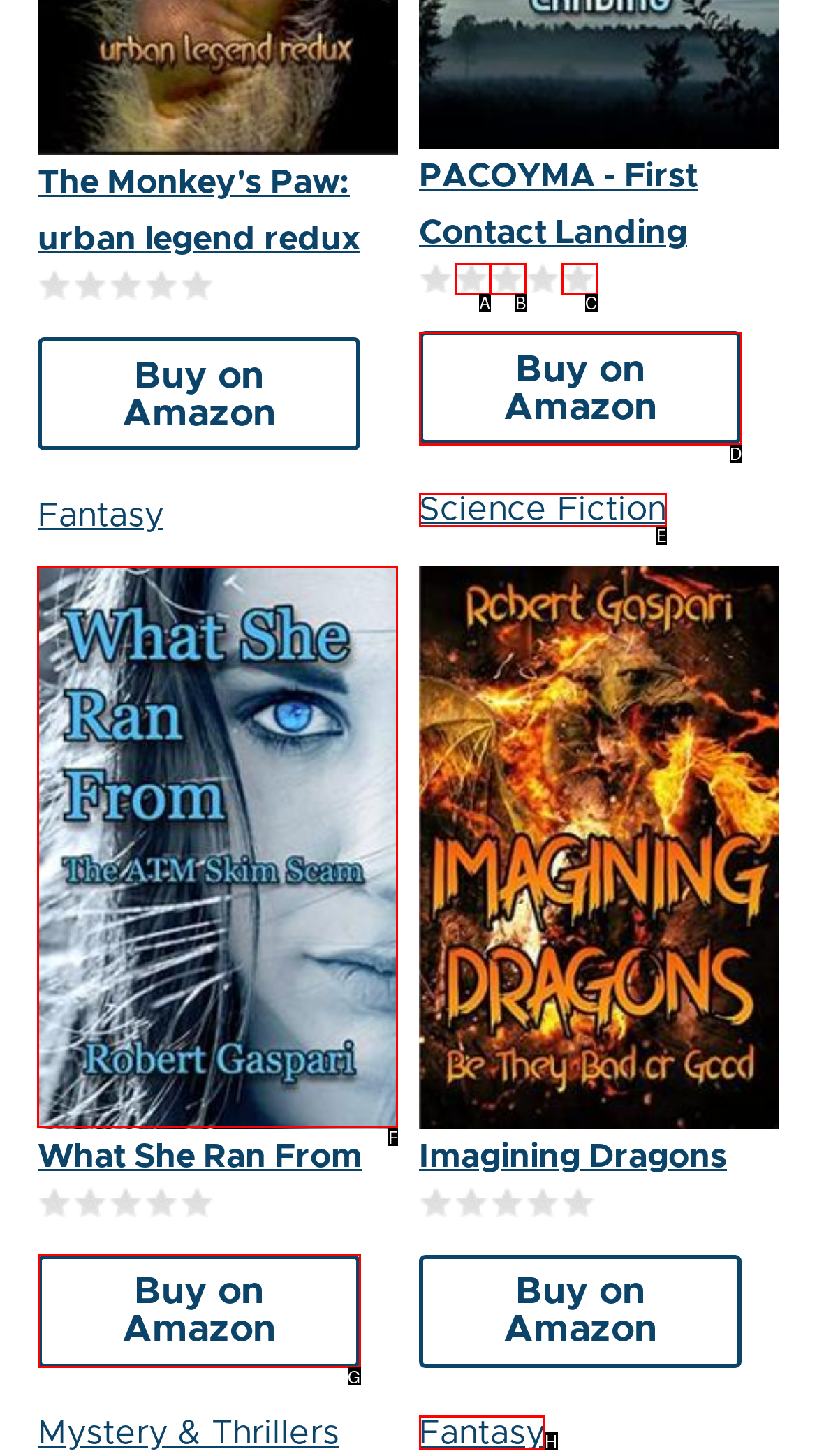Select the letter of the UI element you need to click to complete this task: view past issues.

None